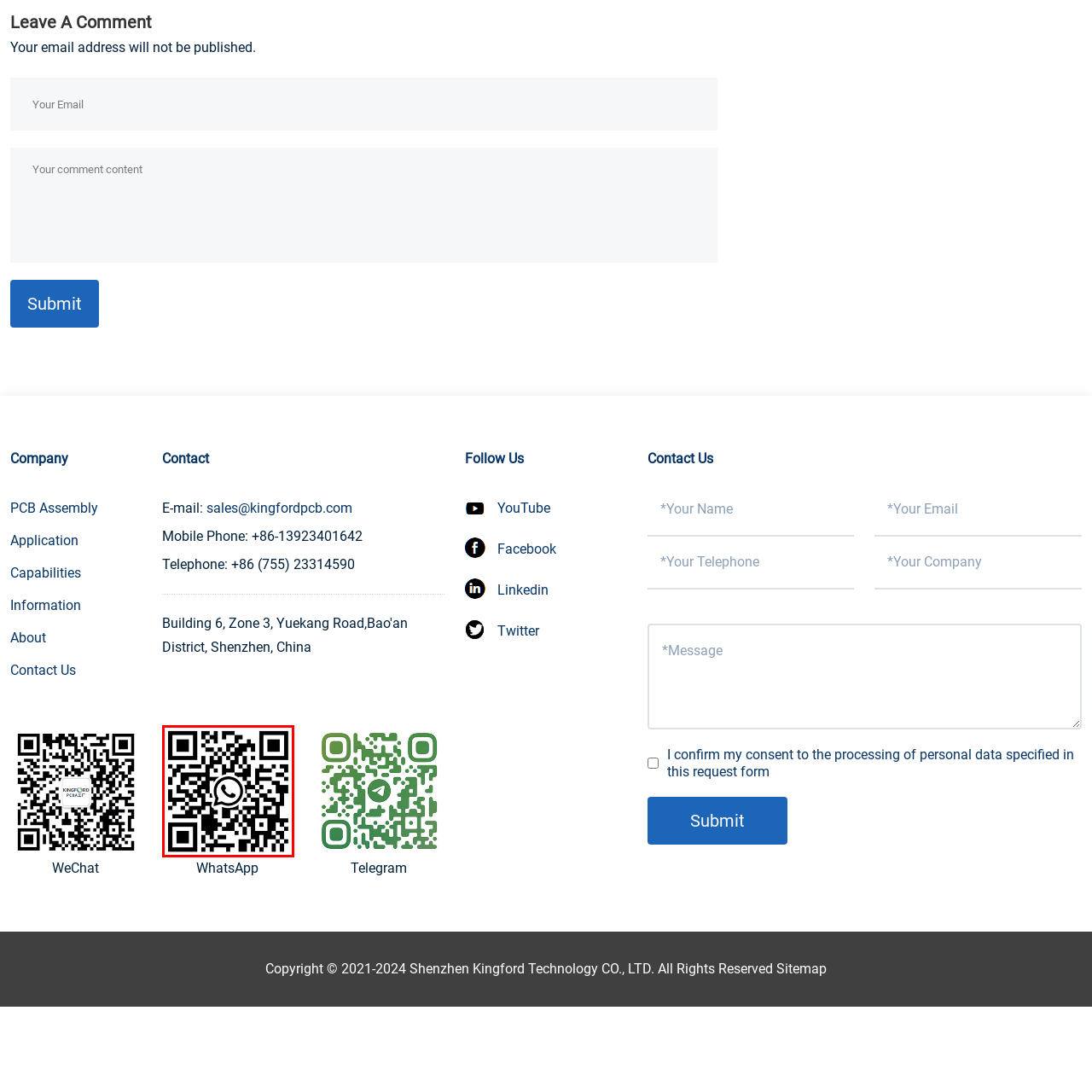Observe the image enclosed by the red box and thoroughly answer the subsequent question based on the visual details: What is the logo positioned centrally within the QR code?

The recognizable WhatsApp logo, which consists of a telephone receiver within a speech bubble, is positioned centrally within the QR code, indicating direct communication.